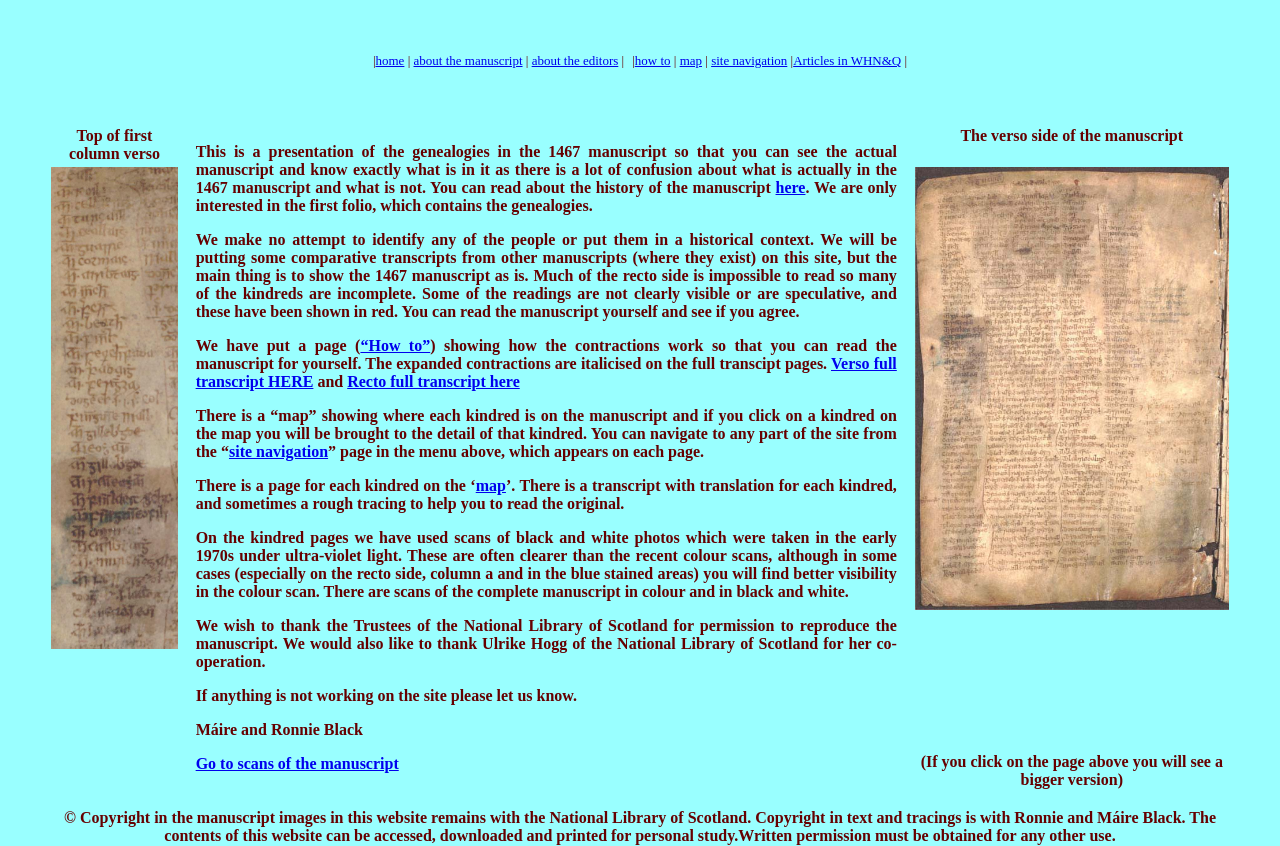Indicate the bounding box coordinates of the element that needs to be clicked to satisfy the following instruction: "go to scans of the manuscript". The coordinates should be four float numbers between 0 and 1, i.e., [left, top, right, bottom].

[0.153, 0.892, 0.312, 0.913]